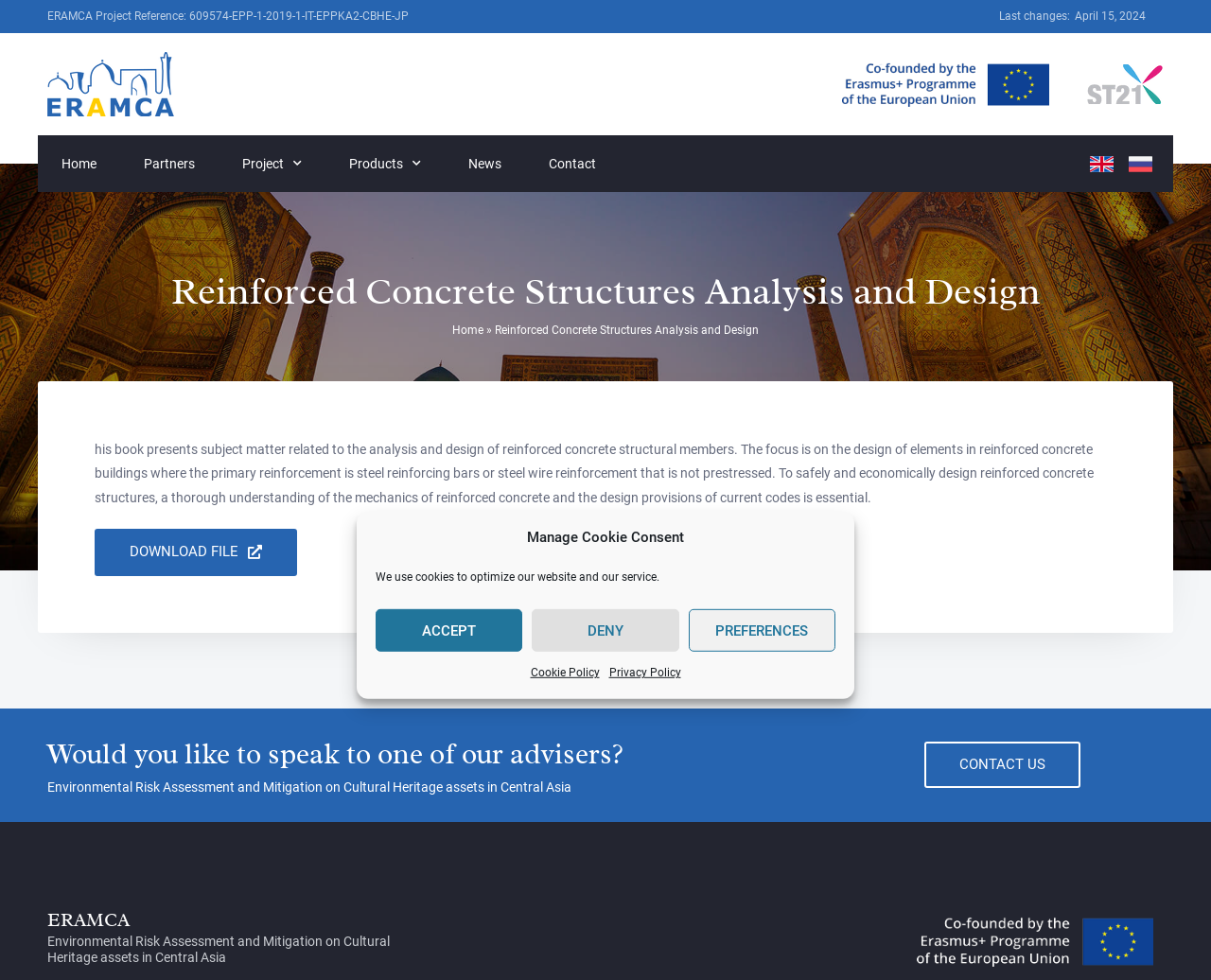Use a single word or phrase to answer the question:
What is the name of the project?

ERAMCA